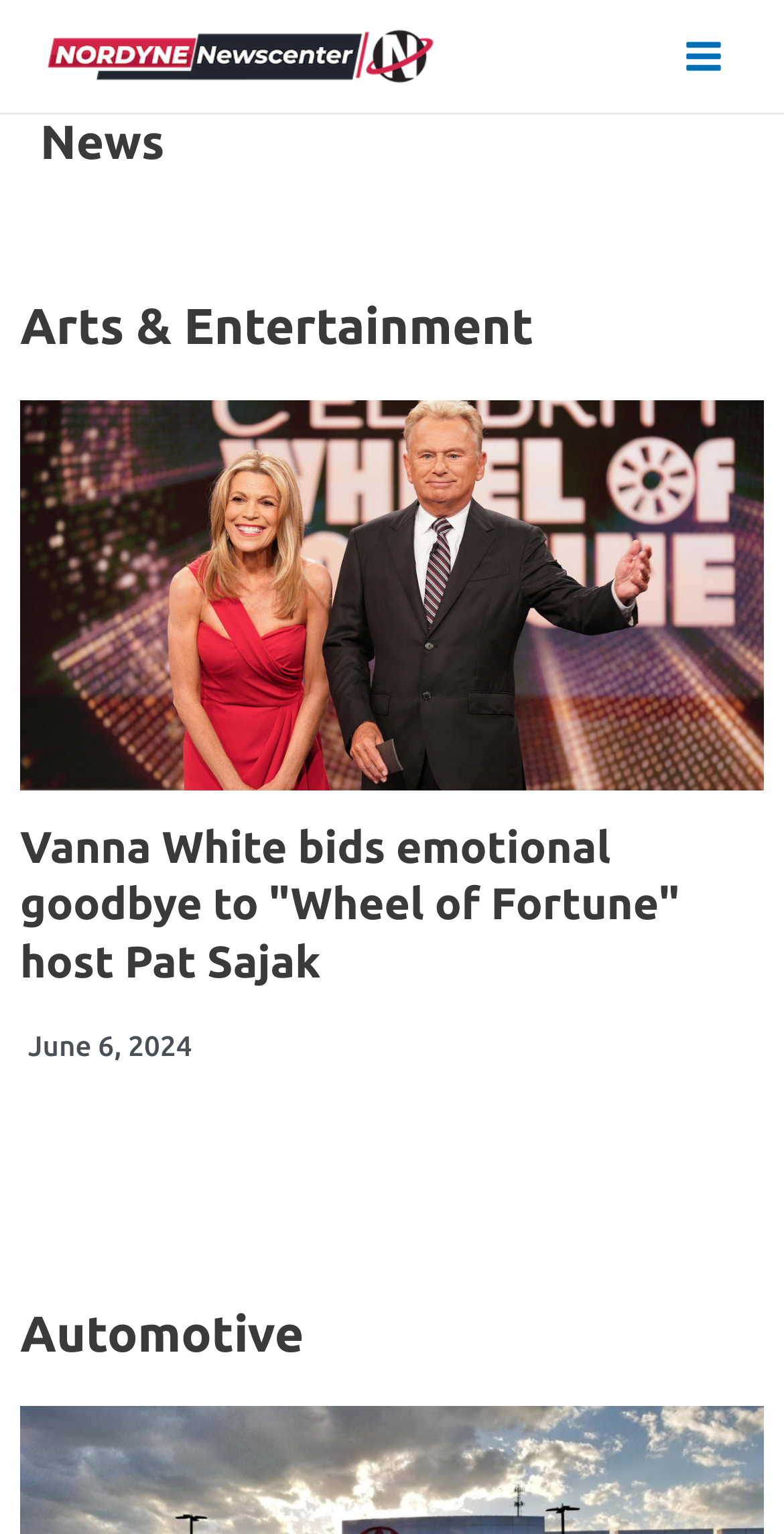Using the provided element description, identify the bounding box coordinates as (top-left x, top-left y, bottom-right x, bottom-right y). Ensure all values are between 0 and 1. Description: Main Menu

[0.845, 0.01, 0.949, 0.063]